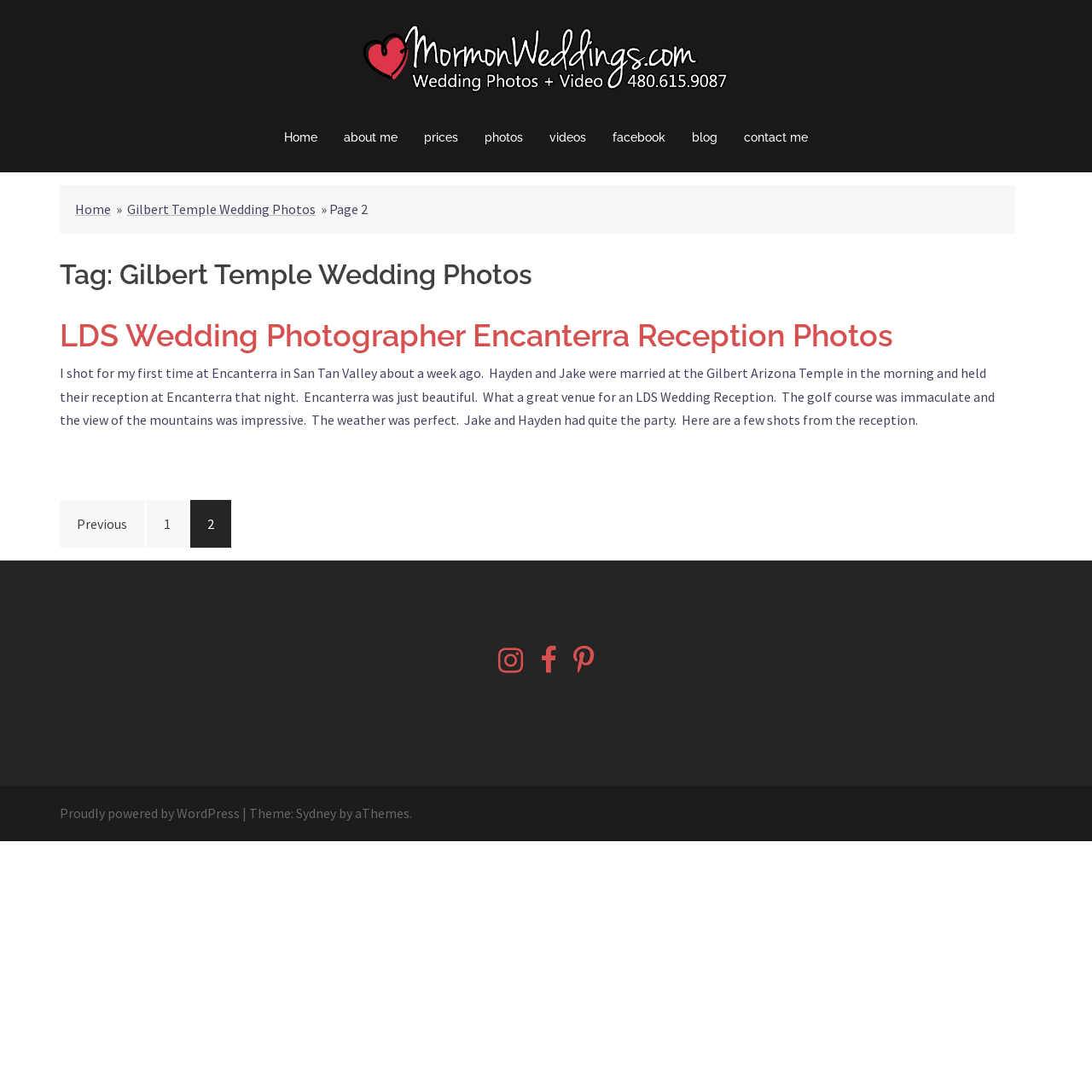Give a one-word or short-phrase answer to the following question: 
What is the name of the photographer's blog?

MormonWeddings.com